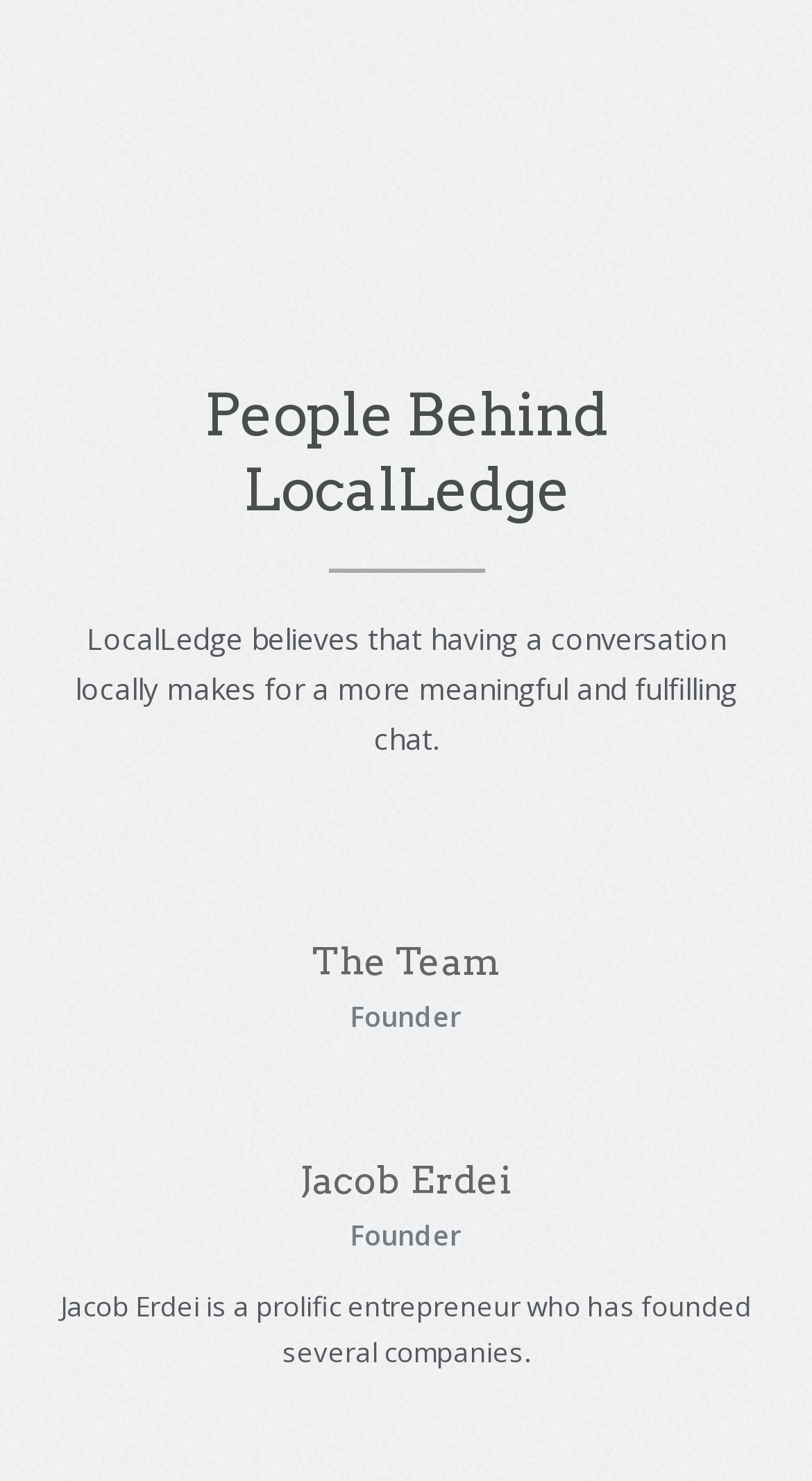How many team members are listed on the webpage?
Respond to the question with a single word or phrase according to the image.

1